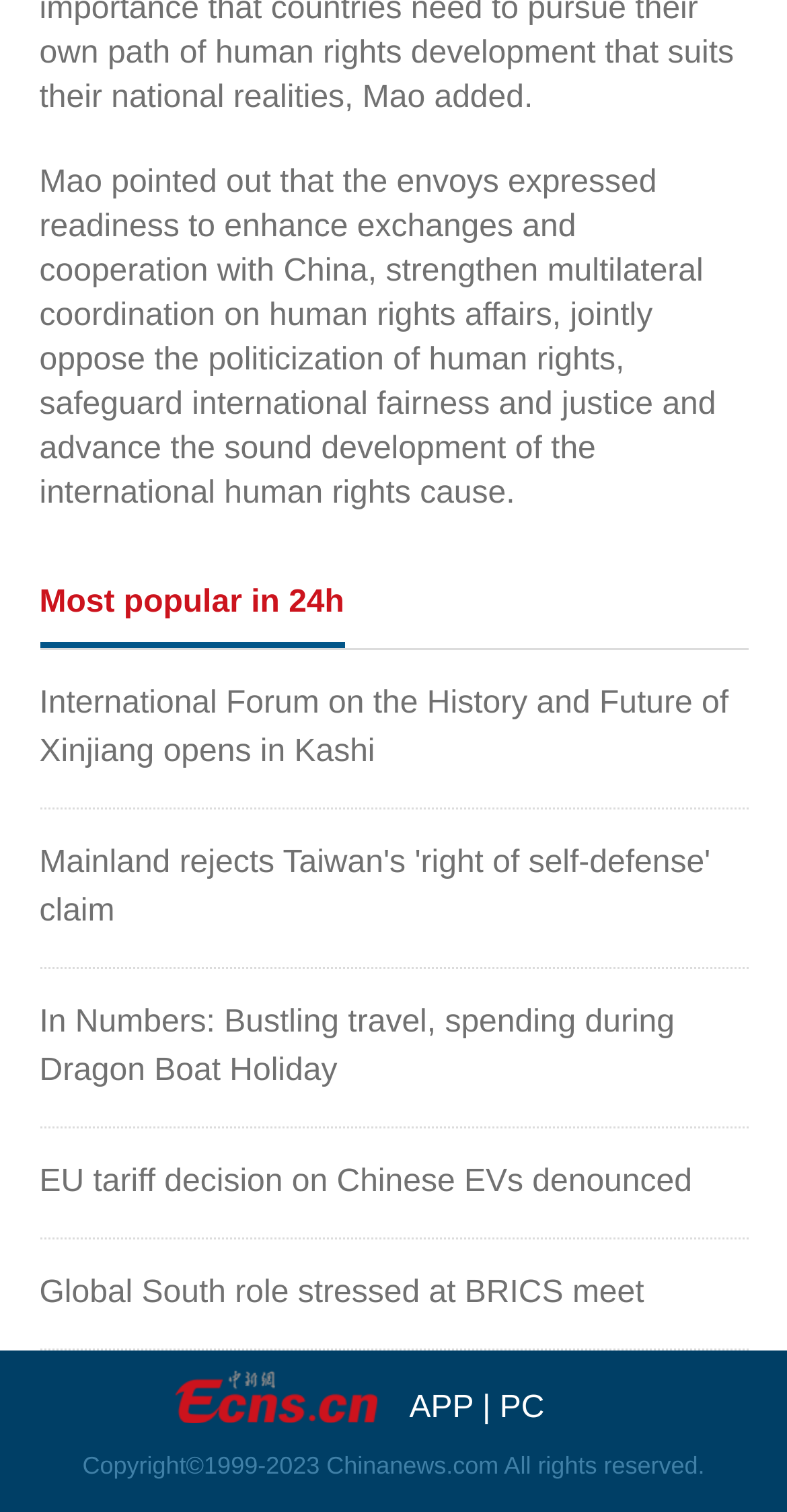What is the topic of the first news article?
Based on the screenshot, provide a one-word or short-phrase response.

International Forum on the History and Future of Xinjiang